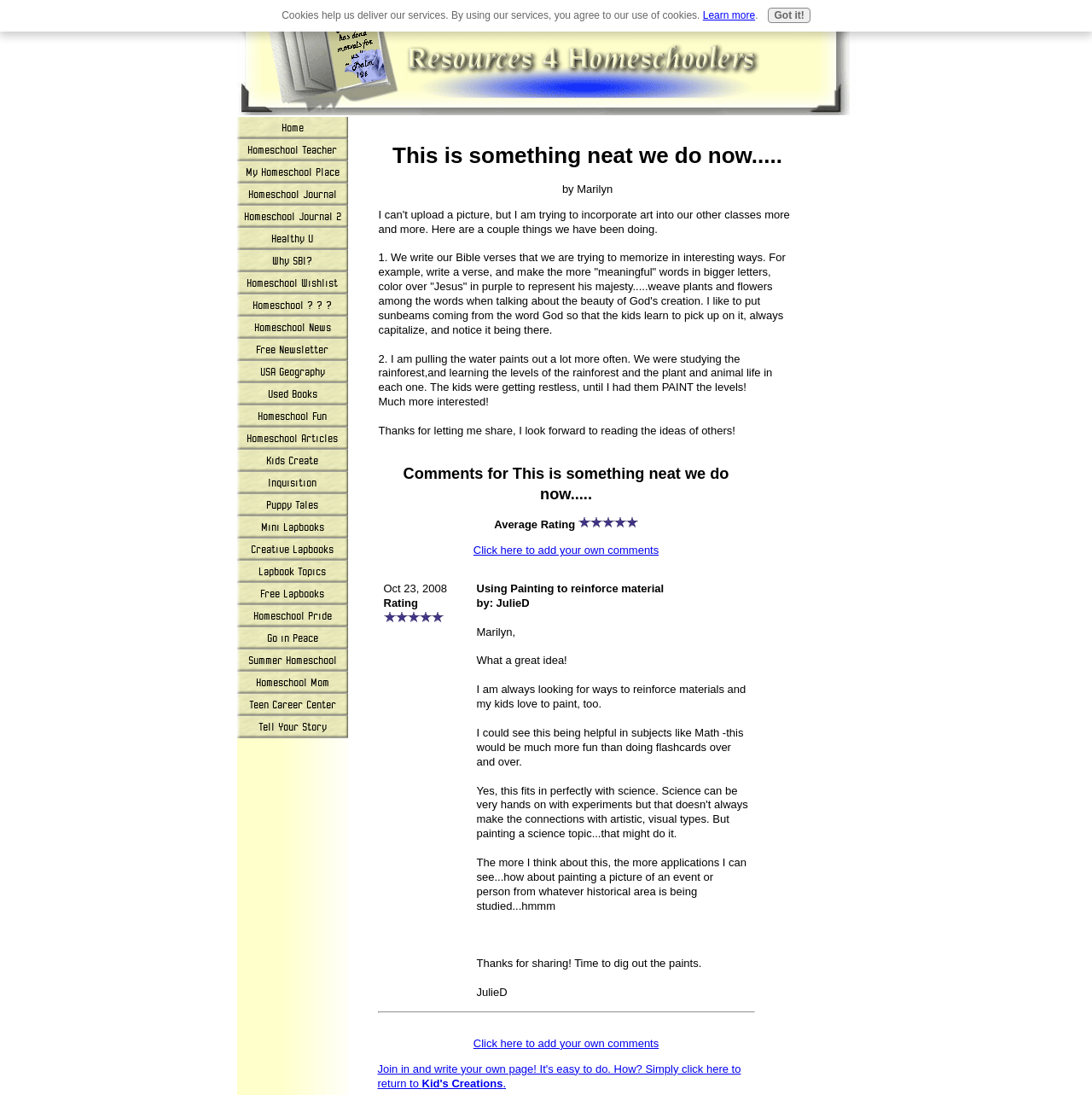Locate the bounding box coordinates of the clickable element to fulfill the following instruction: "Click the 'Home' link". Provide the coordinates as four float numbers between 0 and 1 in the format [left, top, right, bottom].

[0.217, 0.107, 0.318, 0.127]